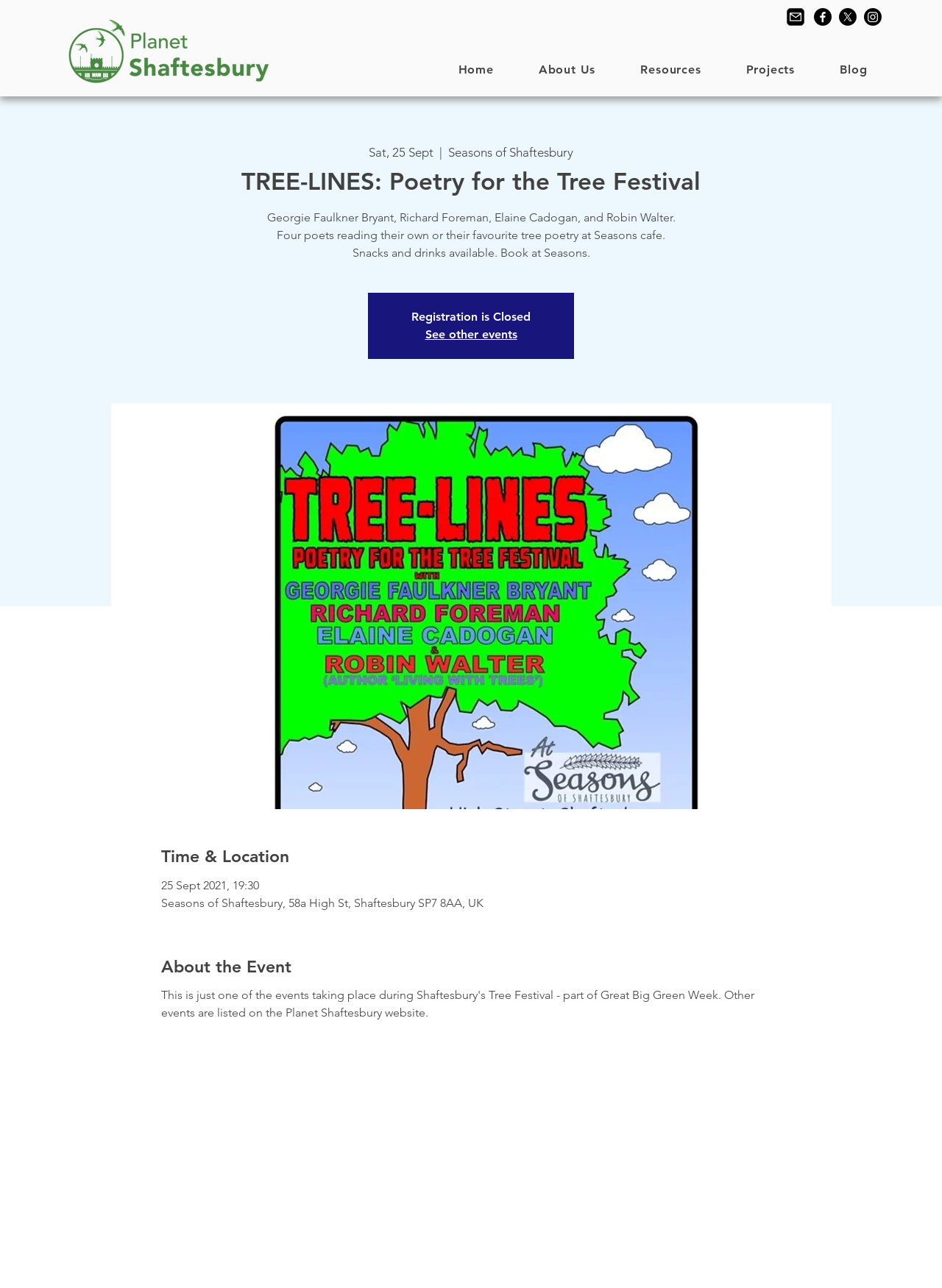Consider the image and give a detailed and elaborate answer to the question: 
What is the address of the event location?

I found the answer by looking at the 'Time & Location' section, which lists the address as 'Seasons of Shaftesbury, 58a High St, Shaftesbury SP7 8AA, UK'.